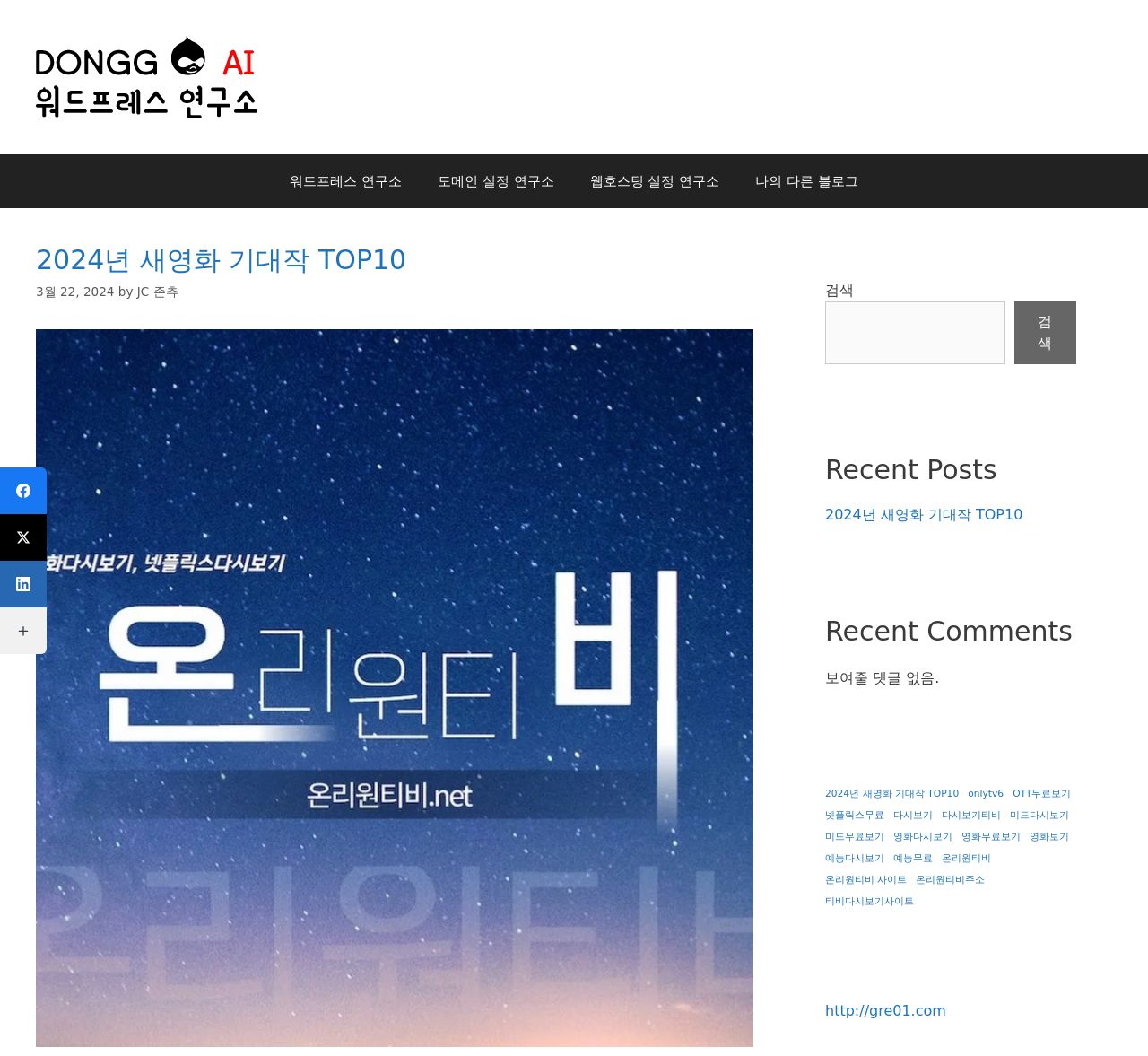How many social media links are there on the left side of the webpage?
Look at the image and answer with only one word or phrase.

4